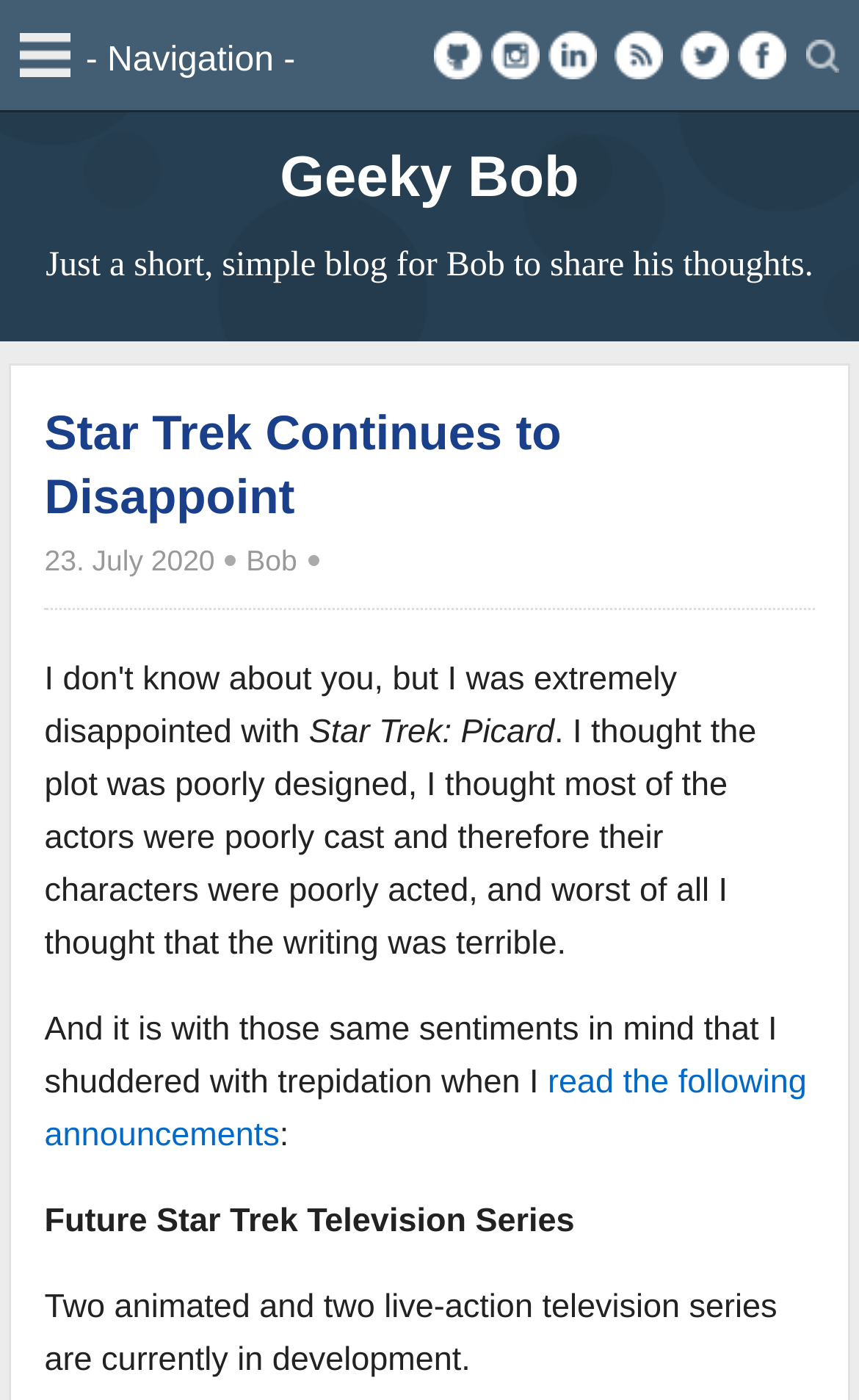Please answer the following query using a single word or phrase: 
What is the author of the first post?

Bob